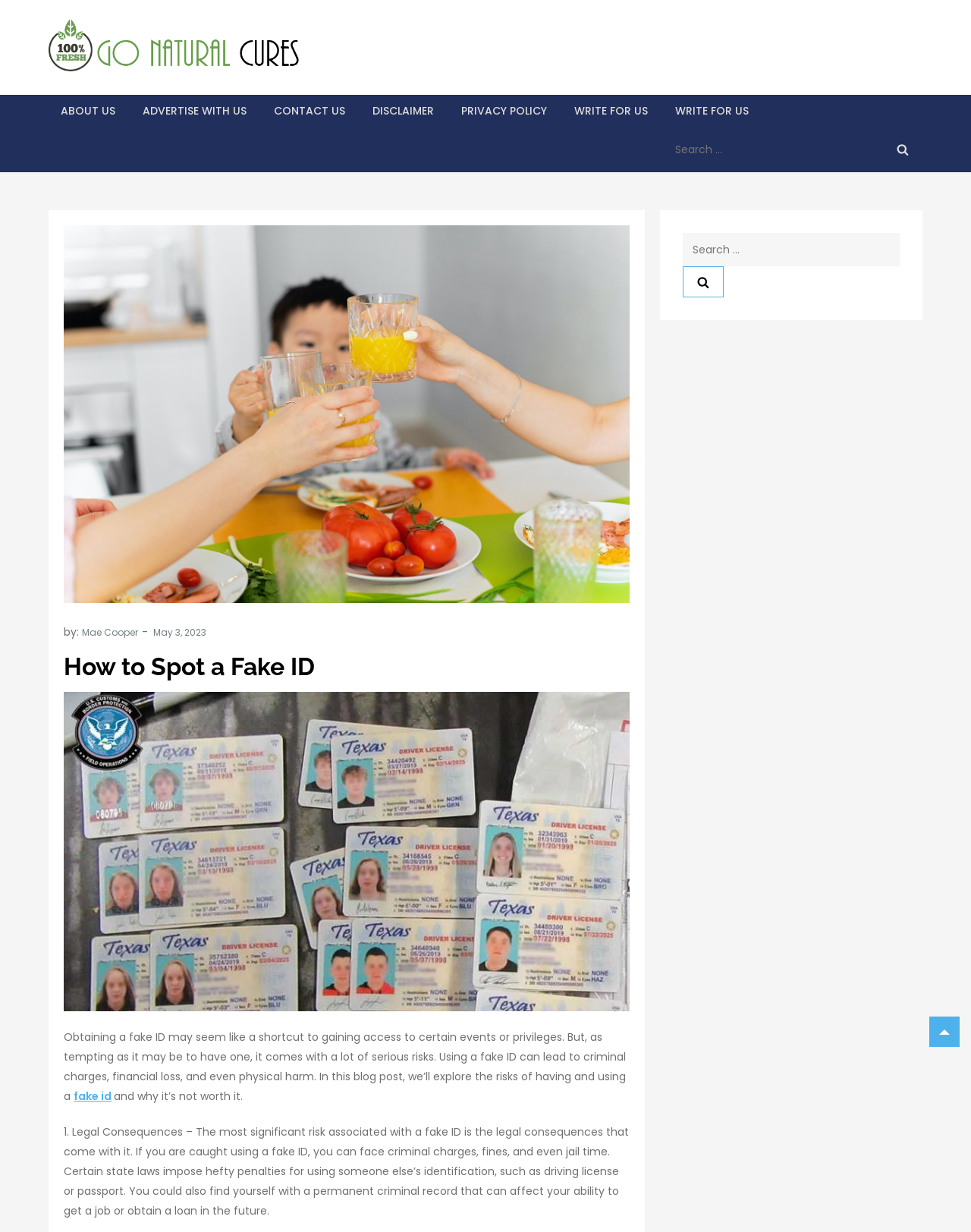What is the author of the article?
Please provide a comprehensive answer to the question based on the webpage screenshot.

The author of the article is 'Mae Cooper' which can be found below the article's title, along with the date of publication.